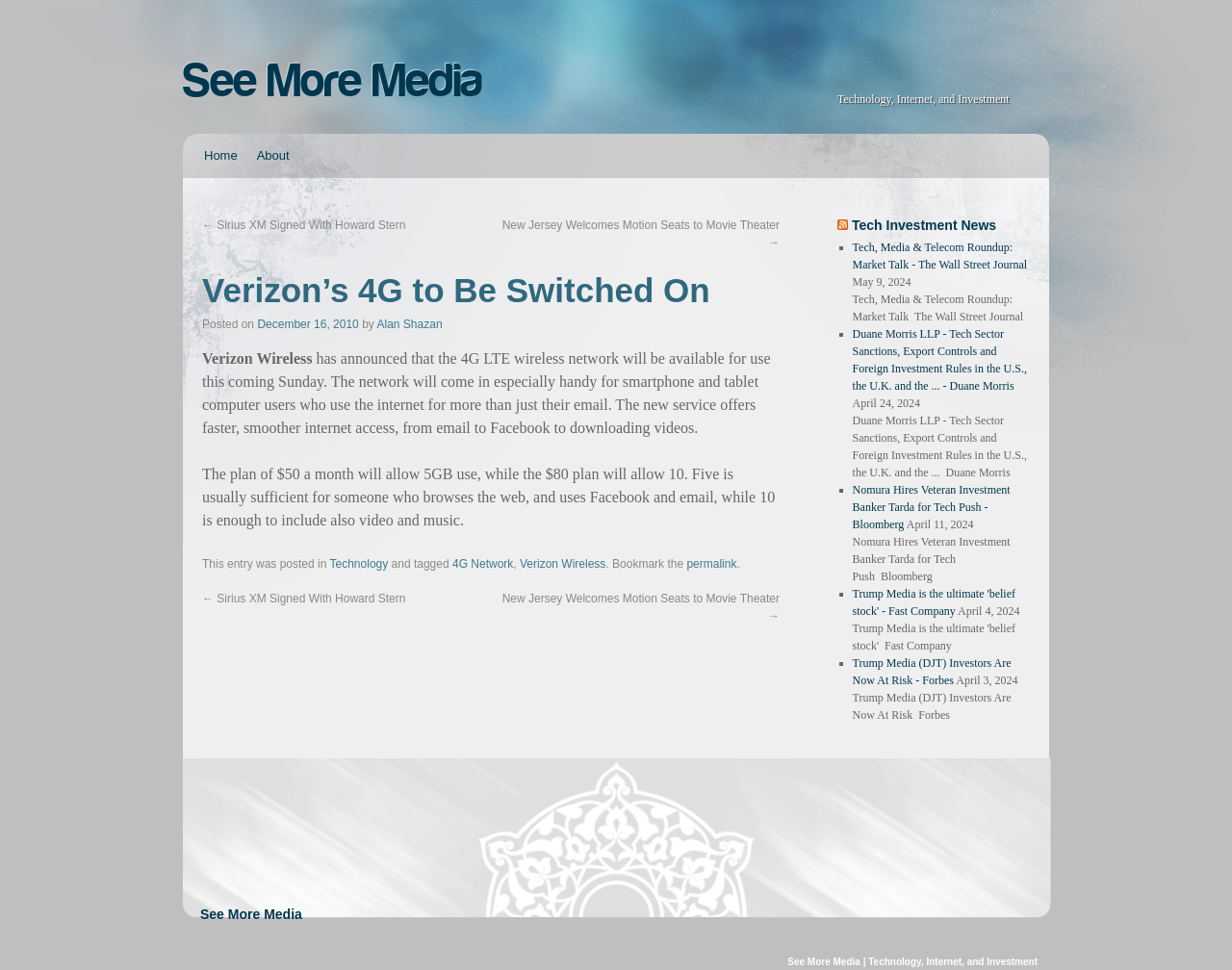Could you highlight the region that needs to be clicked to execute the instruction: "View the 'RSS Tech Investment News'"?

[0.68, 0.223, 0.836, 0.241]